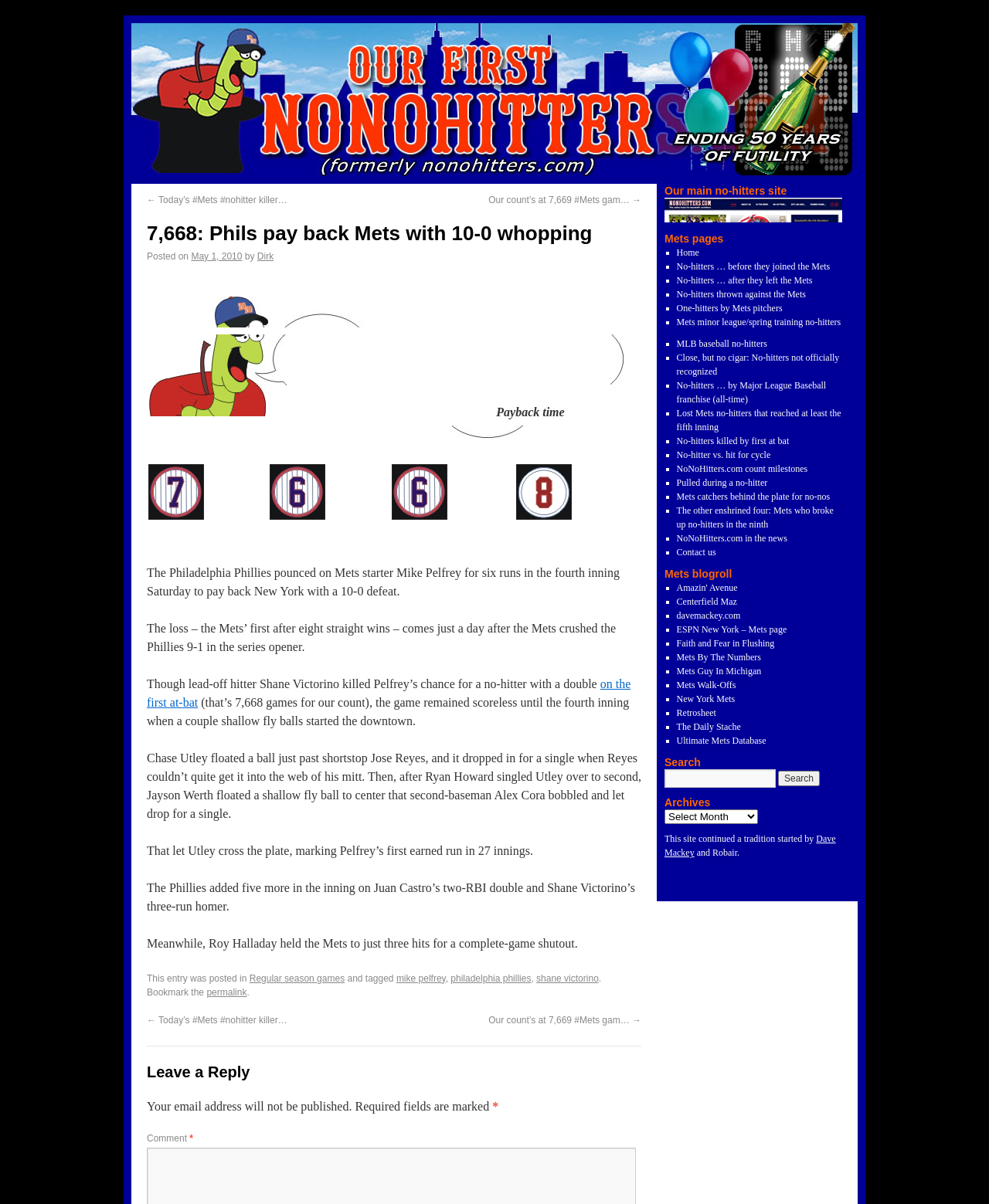Please determine the bounding box coordinates of the section I need to click to accomplish this instruction: "View the Mets pages".

[0.672, 0.193, 0.852, 0.204]